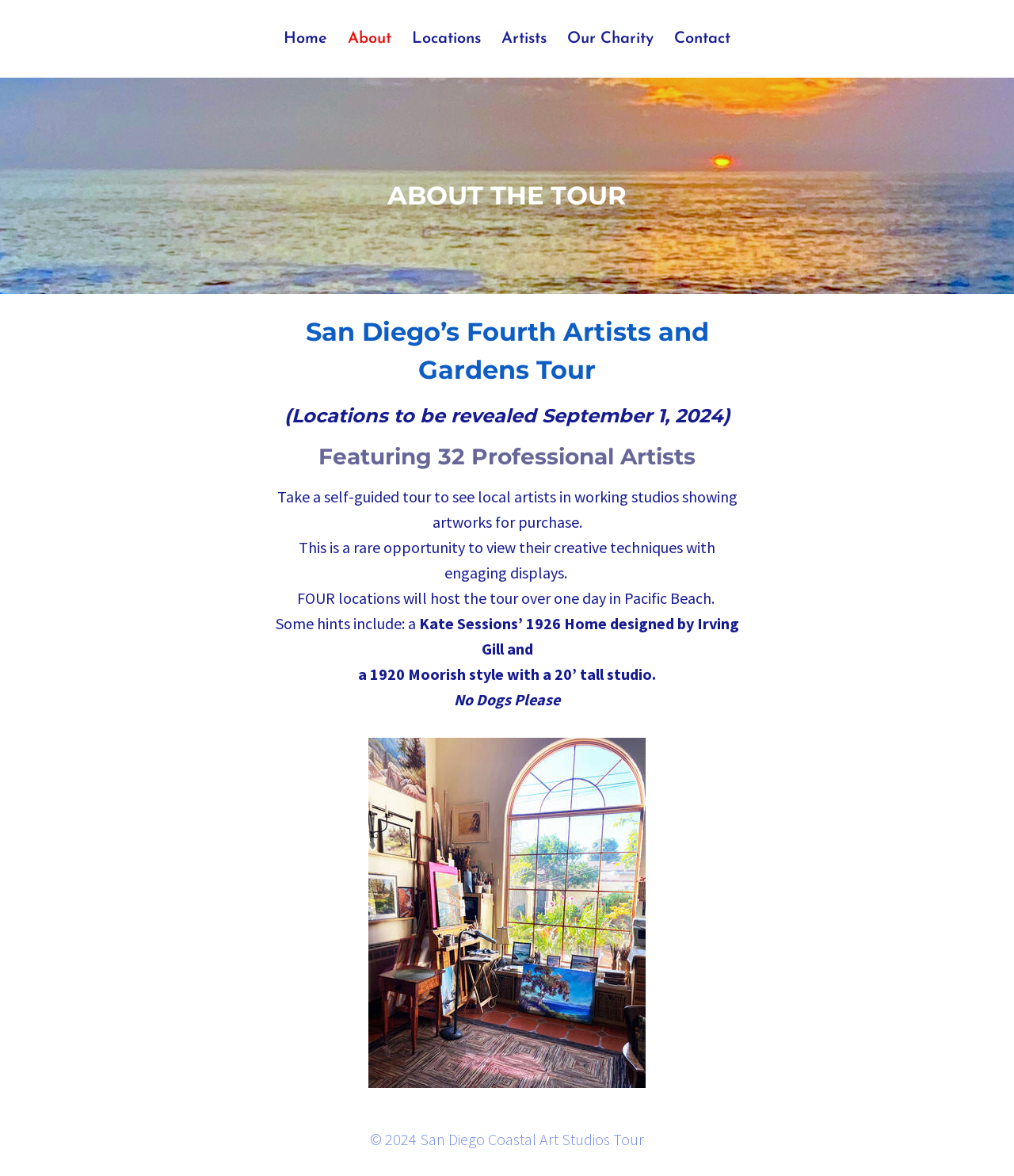What is the name of the tour?
Based on the image, respond with a single word or phrase.

San Diego Coastal Art Studios Tour